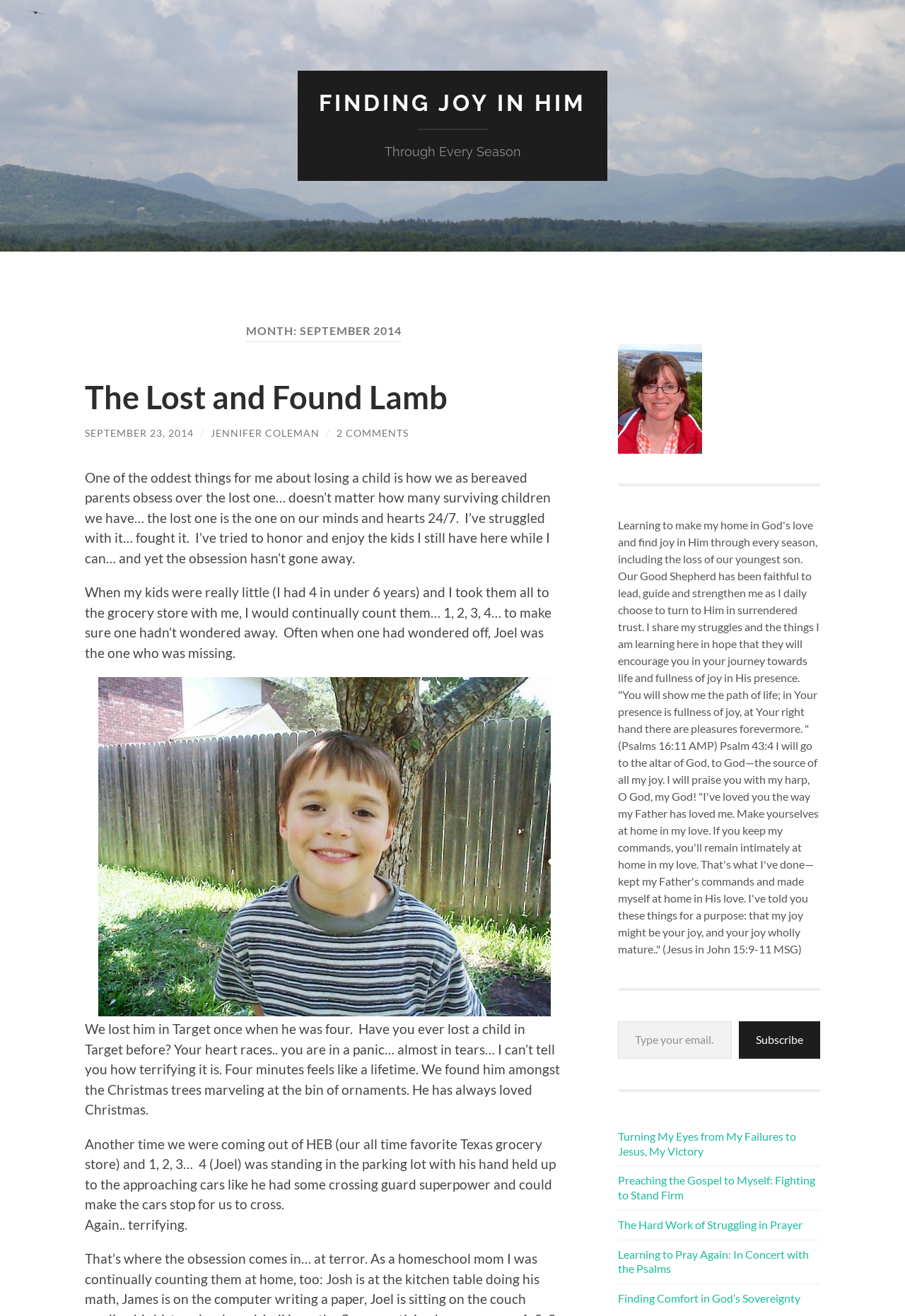Identify the bounding box coordinates of the region that needs to be clicked to carry out this instruction: "Type your email address". Provide these coordinates as four float numbers ranging from 0 to 1, i.e., [left, top, right, bottom].

[0.683, 0.776, 0.809, 0.804]